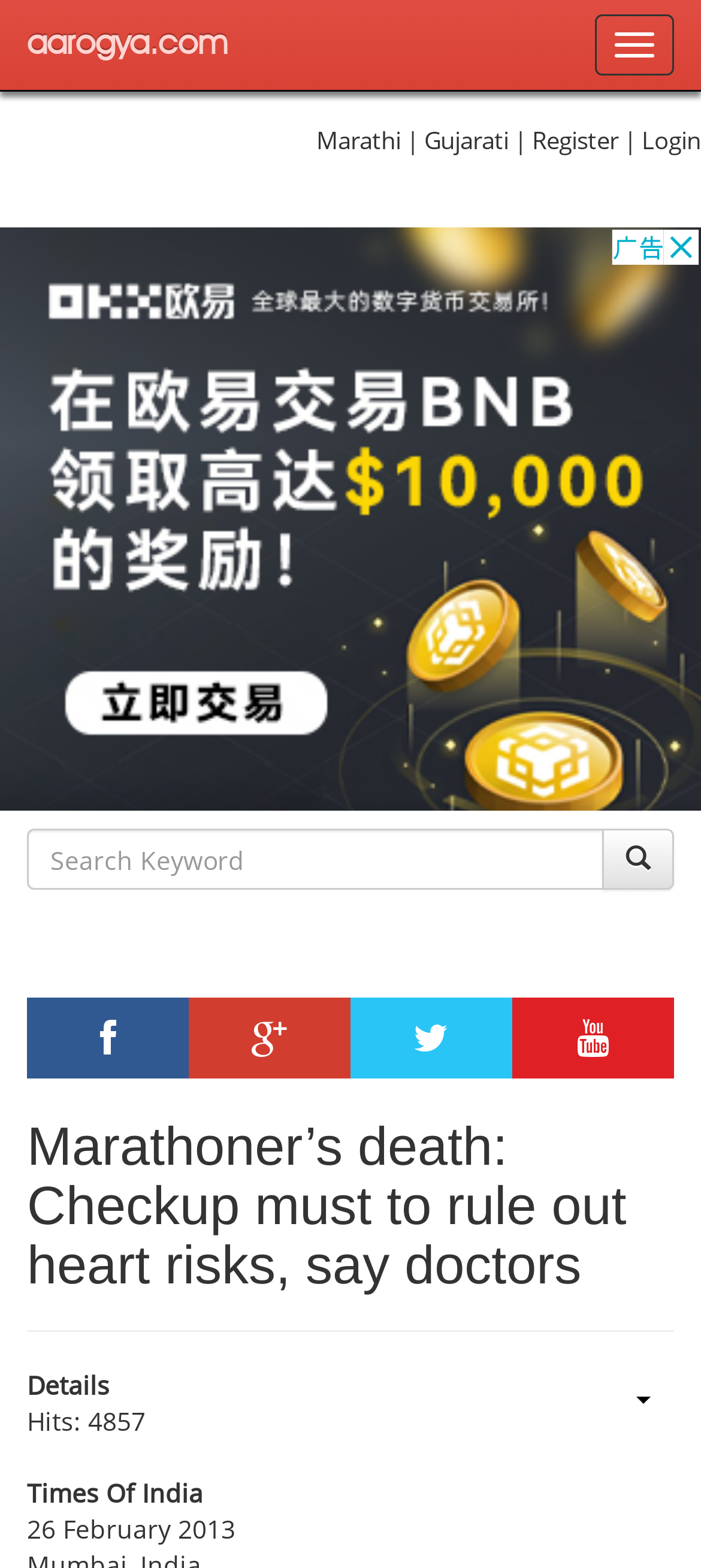Using the description: "title="Youtube"", determine the UI element's bounding box coordinates. Ensure the coordinates are in the format of four float numbers between 0 and 1, i.e., [left, top, right, bottom].

[0.731, 0.636, 0.962, 0.688]